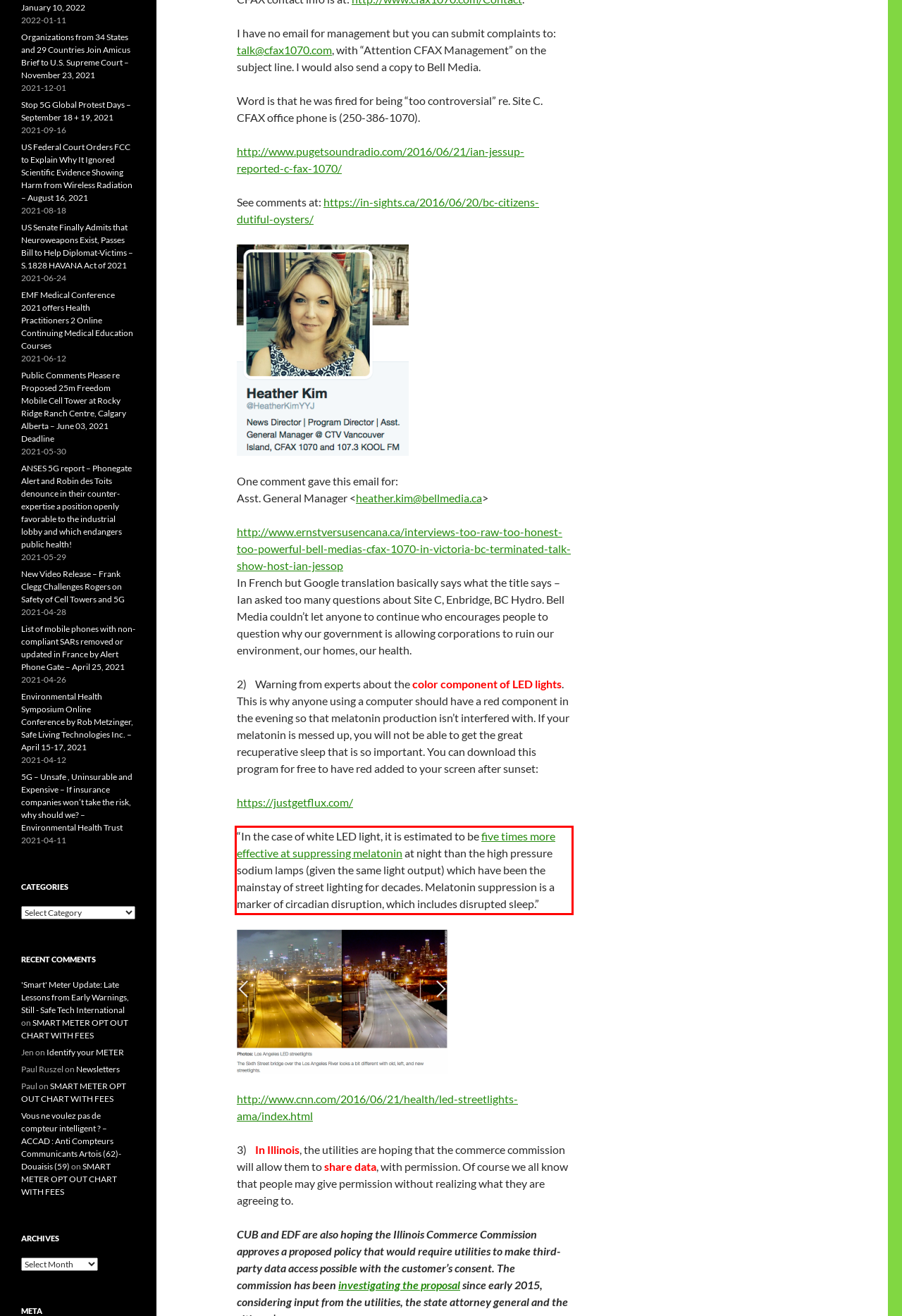Given a screenshot of a webpage, locate the red bounding box and extract the text it encloses.

“In the case of white LED light, it is estimated to be five times more effective at suppressing melatonin at night than the high pressure sodium lamps (given the same light output) which have been the mainstay of street lighting for decades. Melatonin suppression is a marker of circadian disruption, which includes disrupted sleep.”